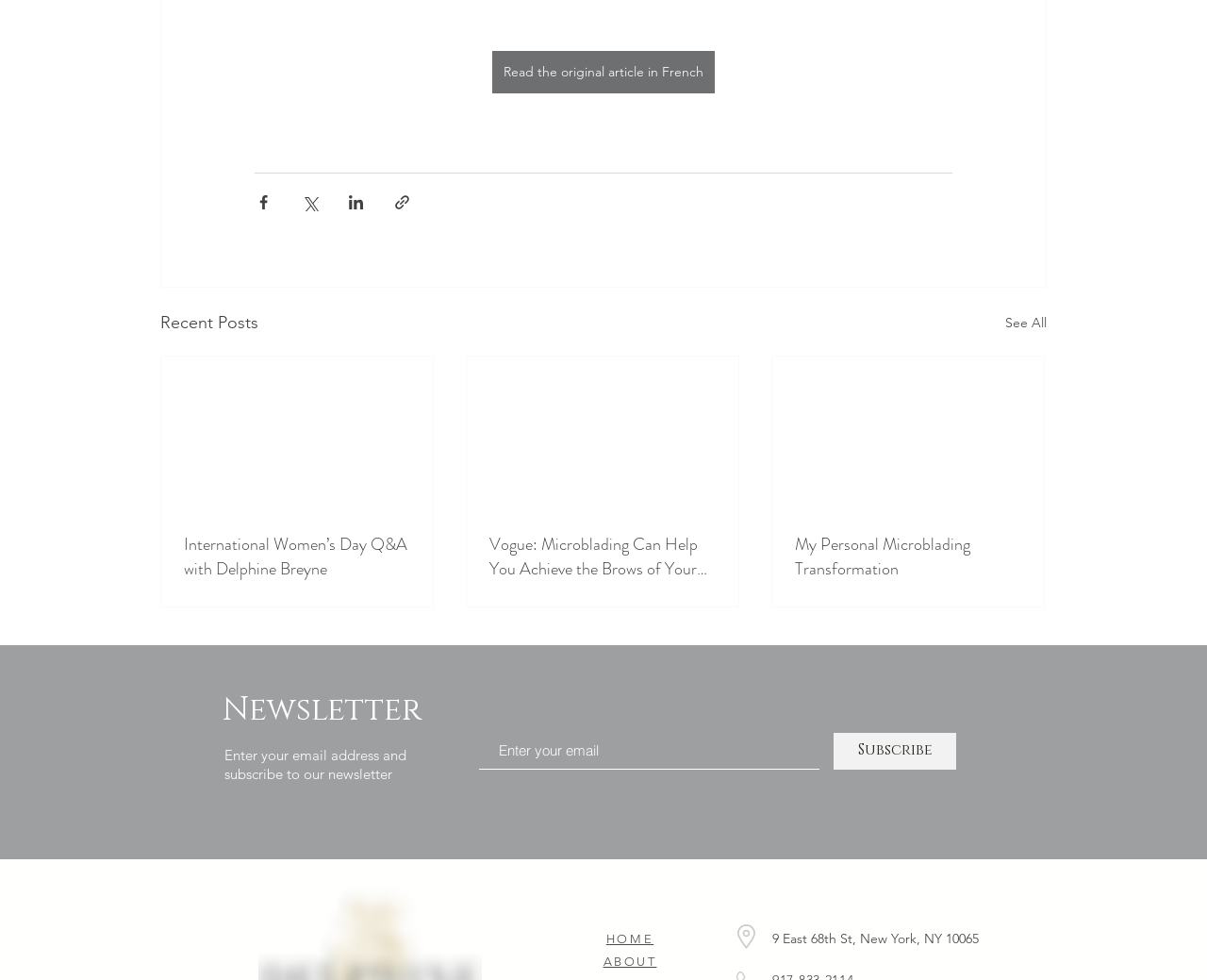Please provide a short answer using a single word or phrase for the question:
What is the purpose of the textbox?

Enter email address